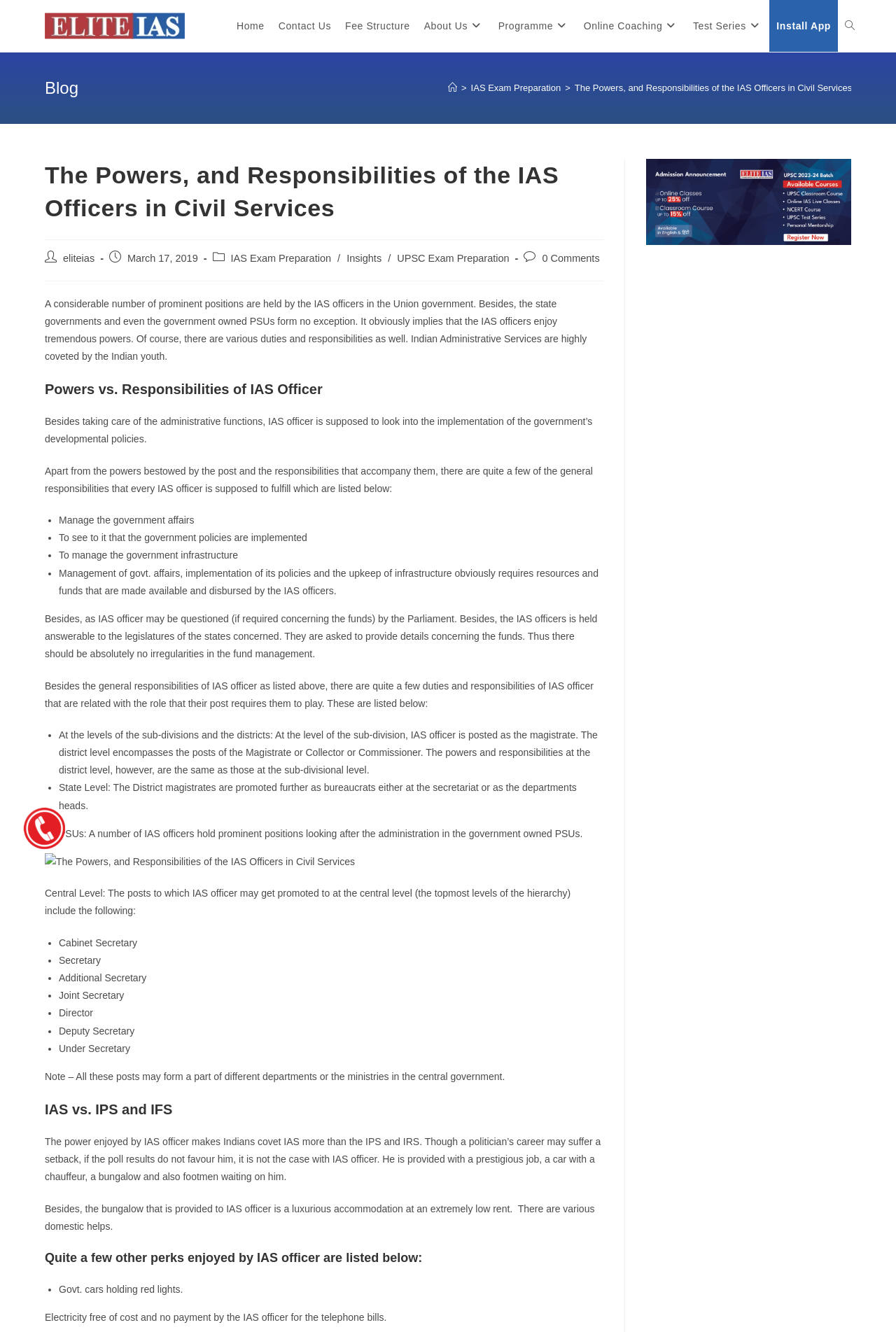Specify the bounding box coordinates for the region that must be clicked to perform the given instruction: "Follow on Facebook".

None